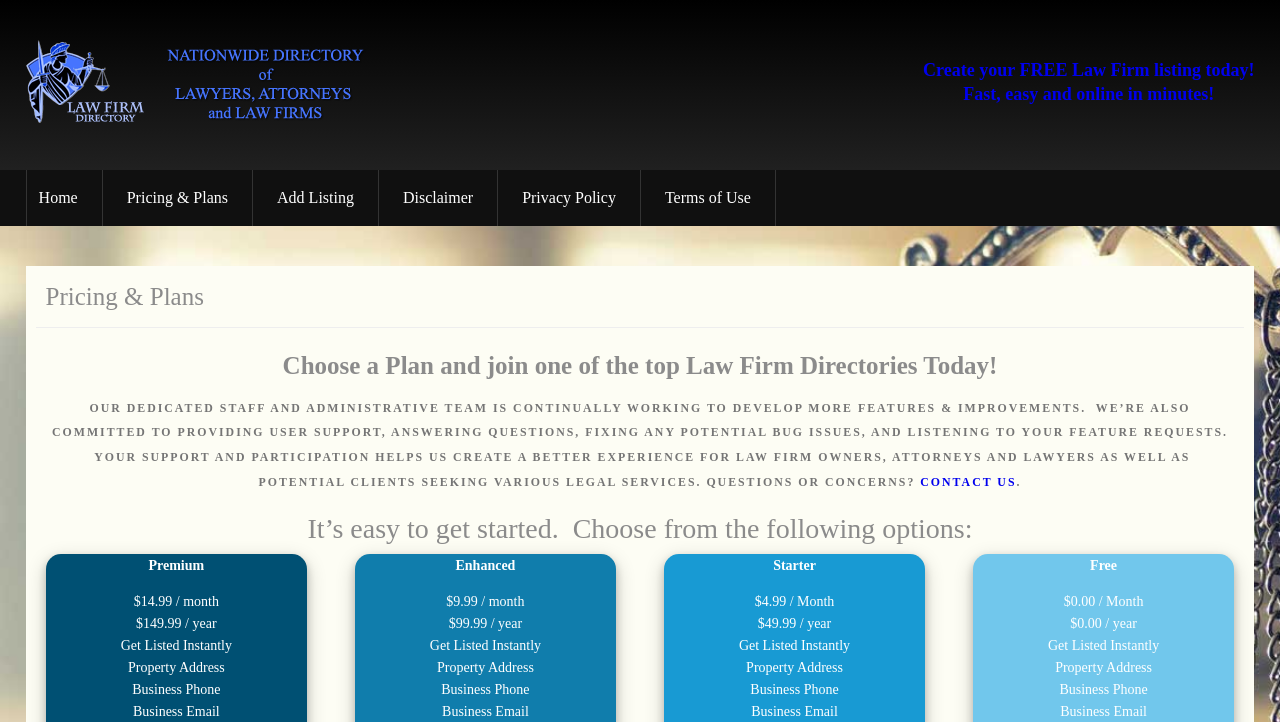Provide the bounding box coordinates for the area that should be clicked to complete the instruction: "Check the business directory by clicking on the COMMITTEE link".

None